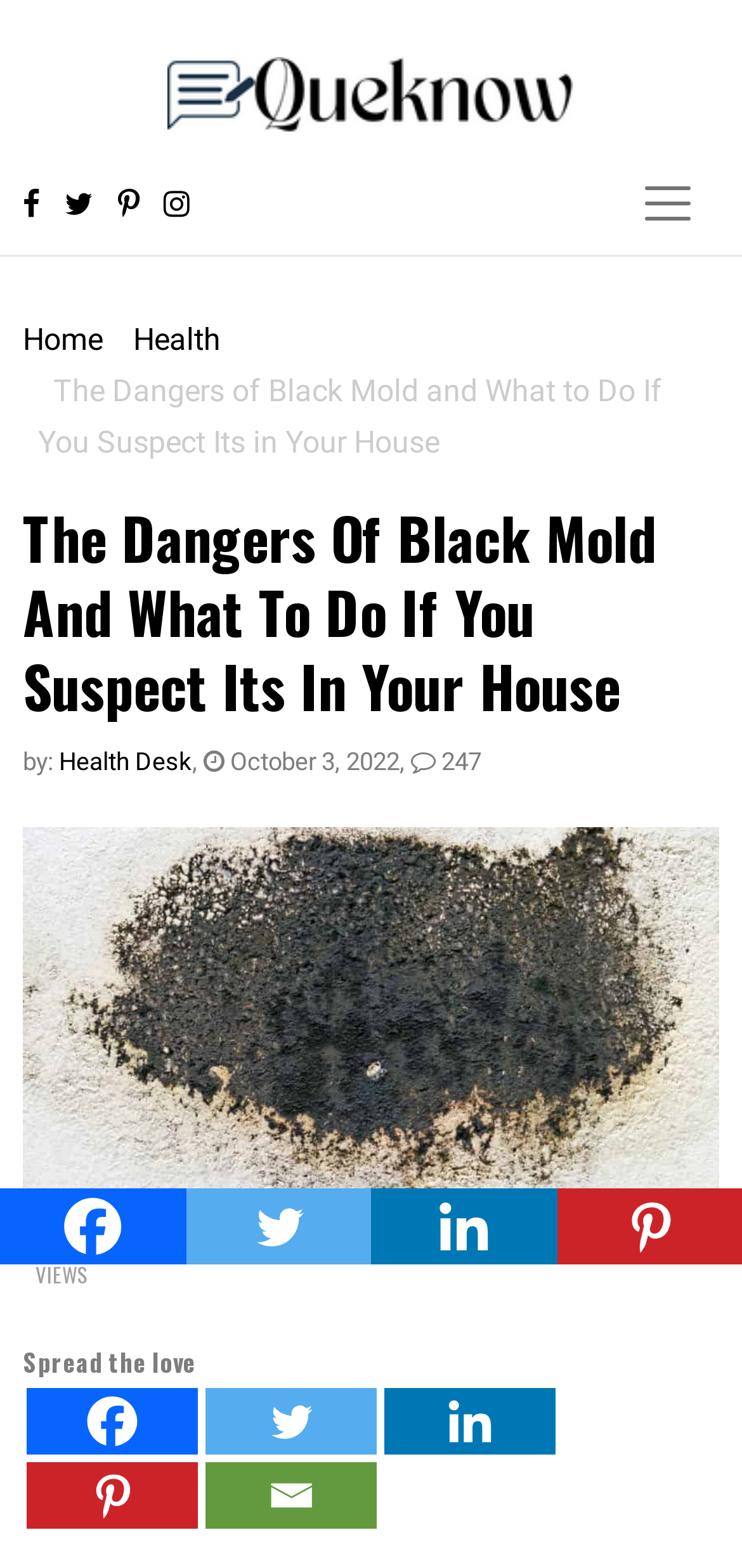How many views does the article have?
Give a detailed and exhaustive answer to the question.

The view count of the article is displayed at the bottom of the webpage, and it is indicated by the text '248' next to the 'VIEWS' label.